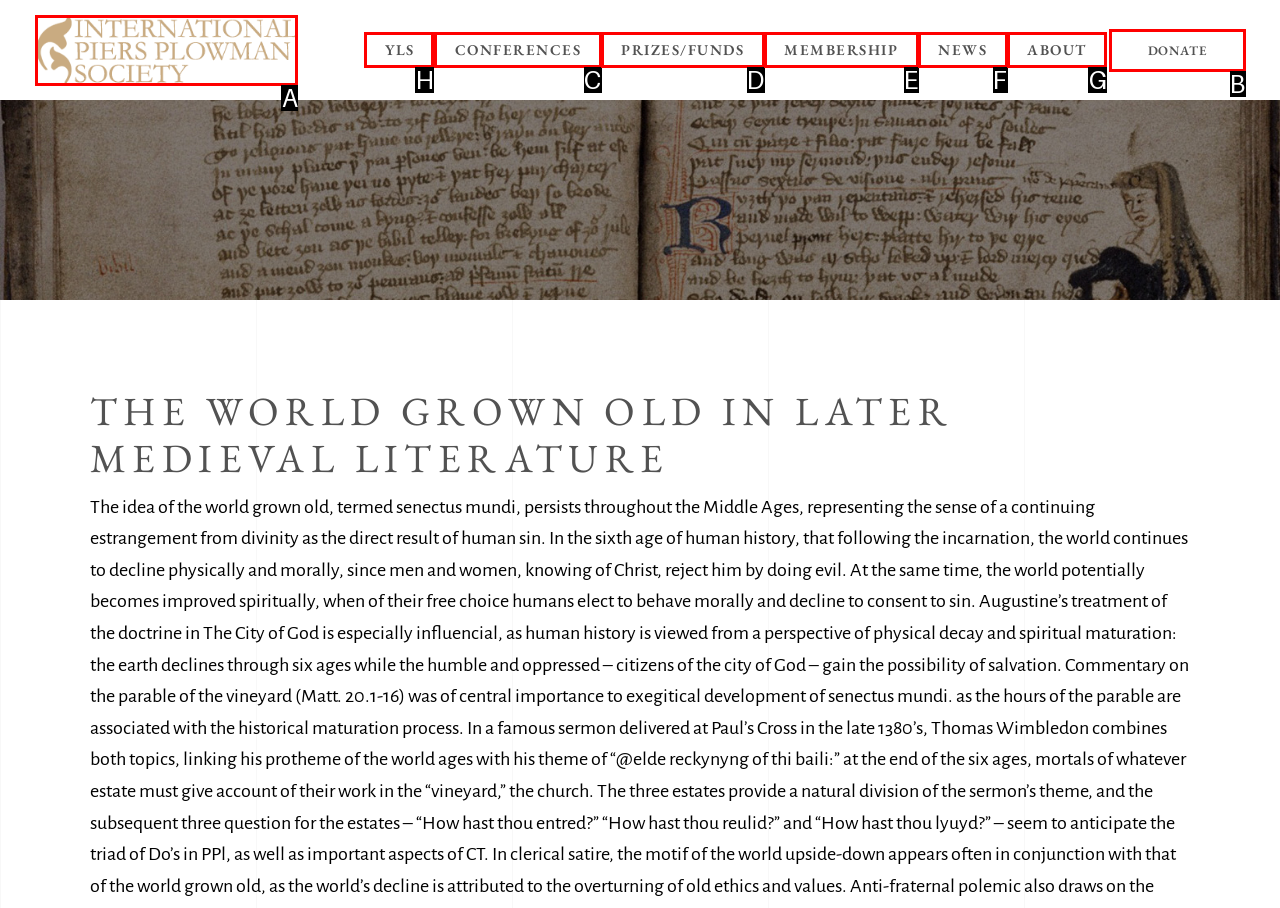Identify the correct UI element to click on to achieve the task: go to YLS. Provide the letter of the appropriate element directly from the available choices.

H